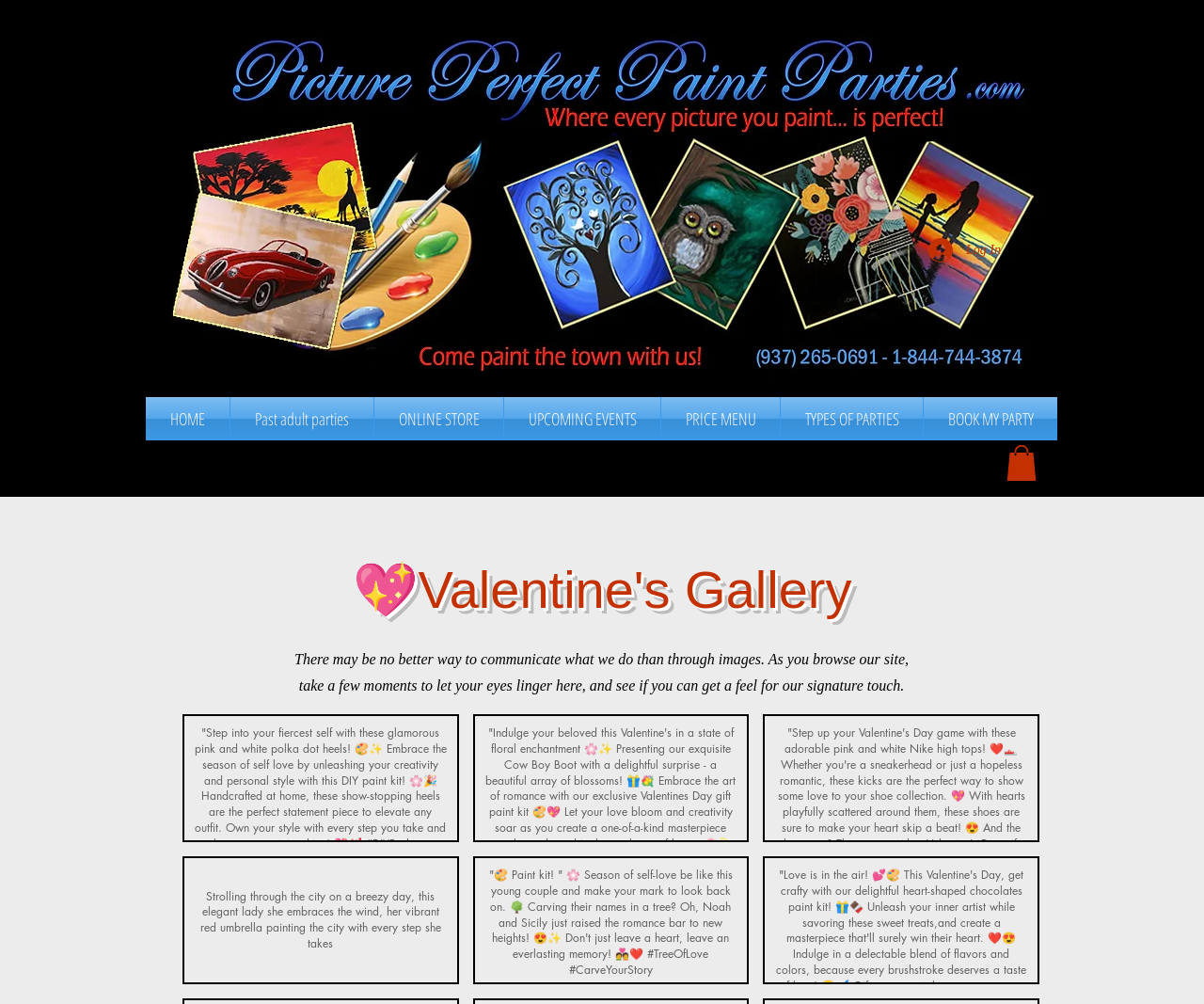Please provide the bounding box coordinates for the element that needs to be clicked to perform the instruction: "Log in to the website". The coordinates must consist of four float numbers between 0 and 1, formatted as [left, top, right, bottom].

[0.76, 0.231, 0.842, 0.267]